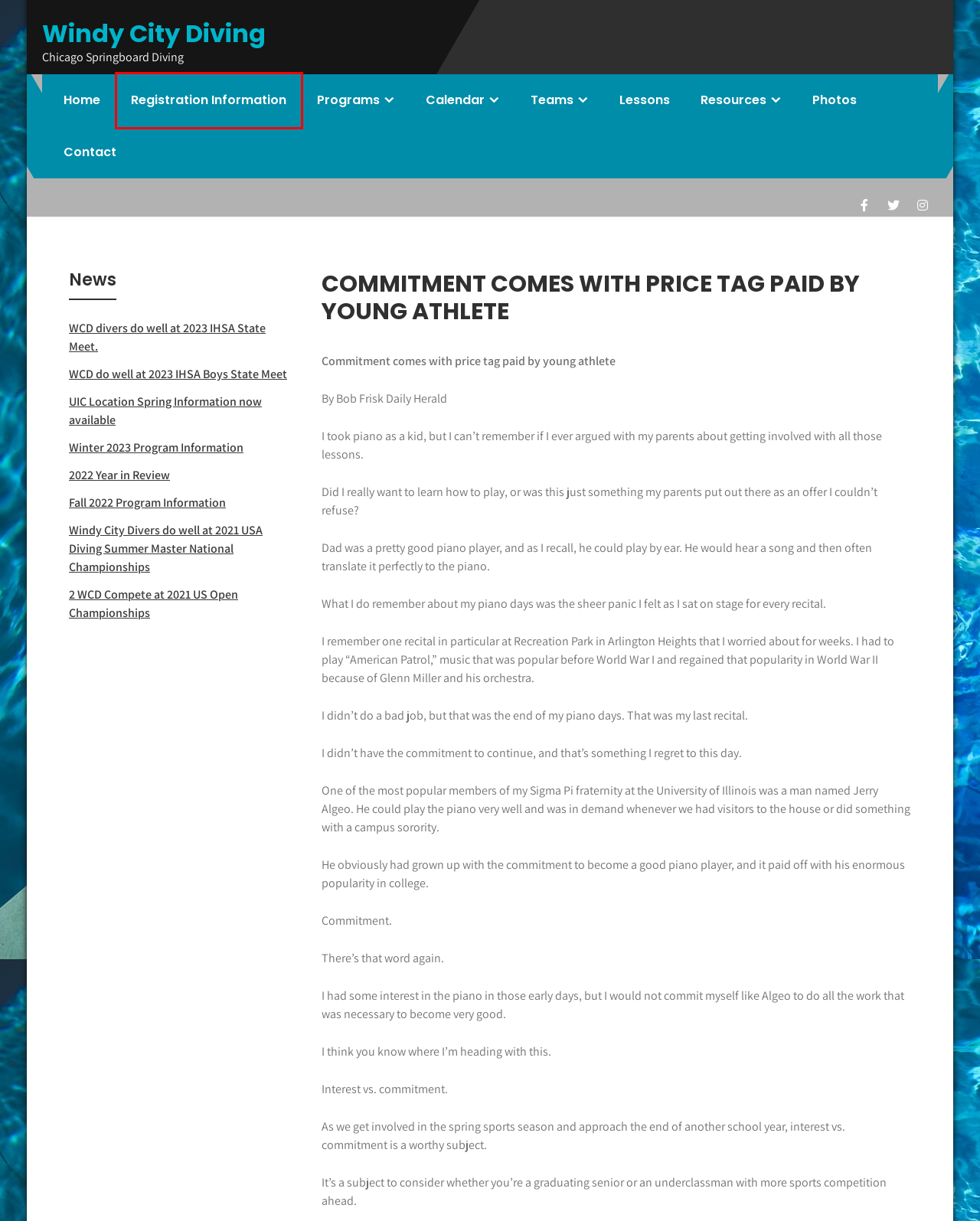You are given a screenshot of a webpage with a red bounding box around an element. Choose the most fitting webpage description for the page that appears after clicking the element within the red bounding box. Here are the candidates:
A. Resources – Windy City Diving
B. Lessons – Windy City Diving
C. 2 WCD Compete at 2021 US Open Championships – Windy City Diving
D. Winter 2023 Program Information – Windy City Diving
E. 2022 Year in Review – Windy City Diving
F. UIC Location Spring  Information now available – Windy City Diving
G. Windy City Diving – Chicago Springboard Diving
H. Registration Information – Windy City Diving

H